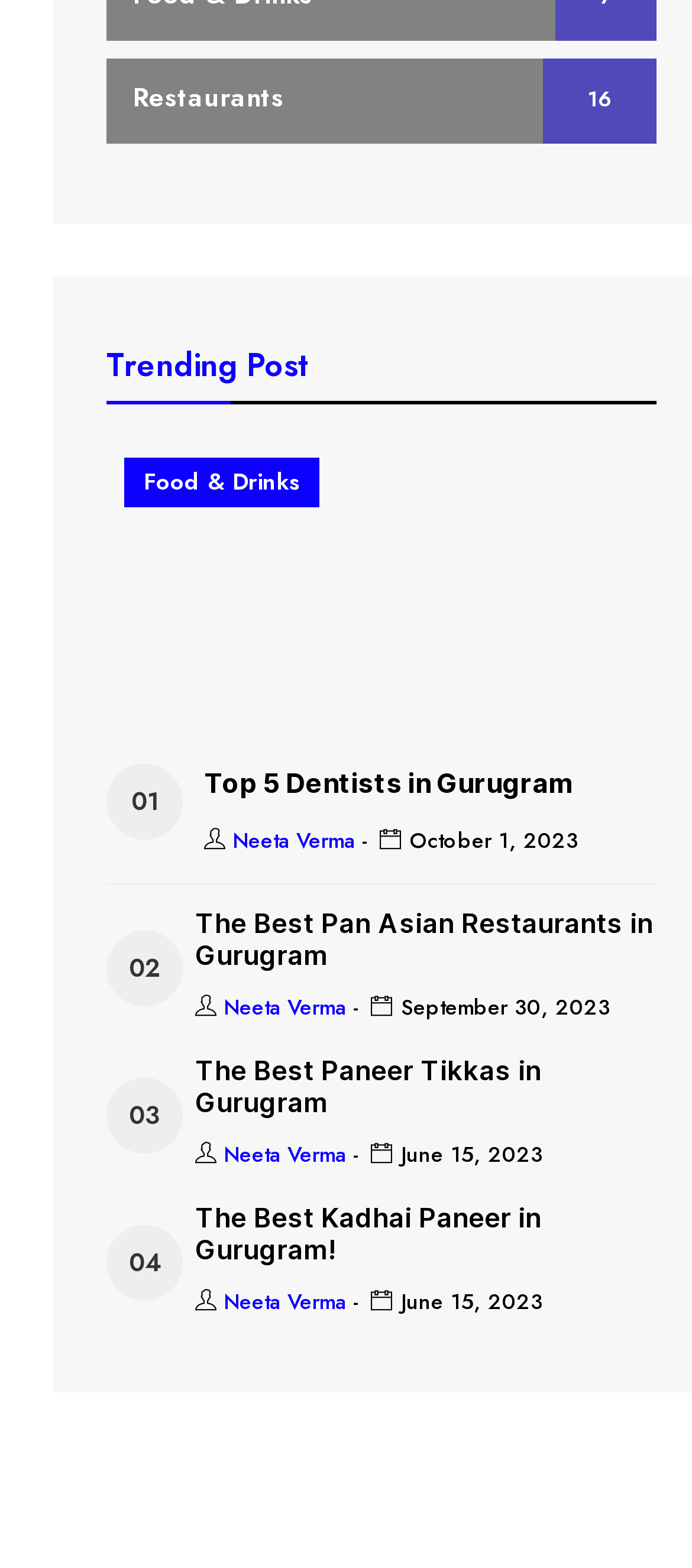Find the coordinates for the bounding box of the element with this description: "Food & Drinks".

[0.179, 0.292, 0.462, 0.323]